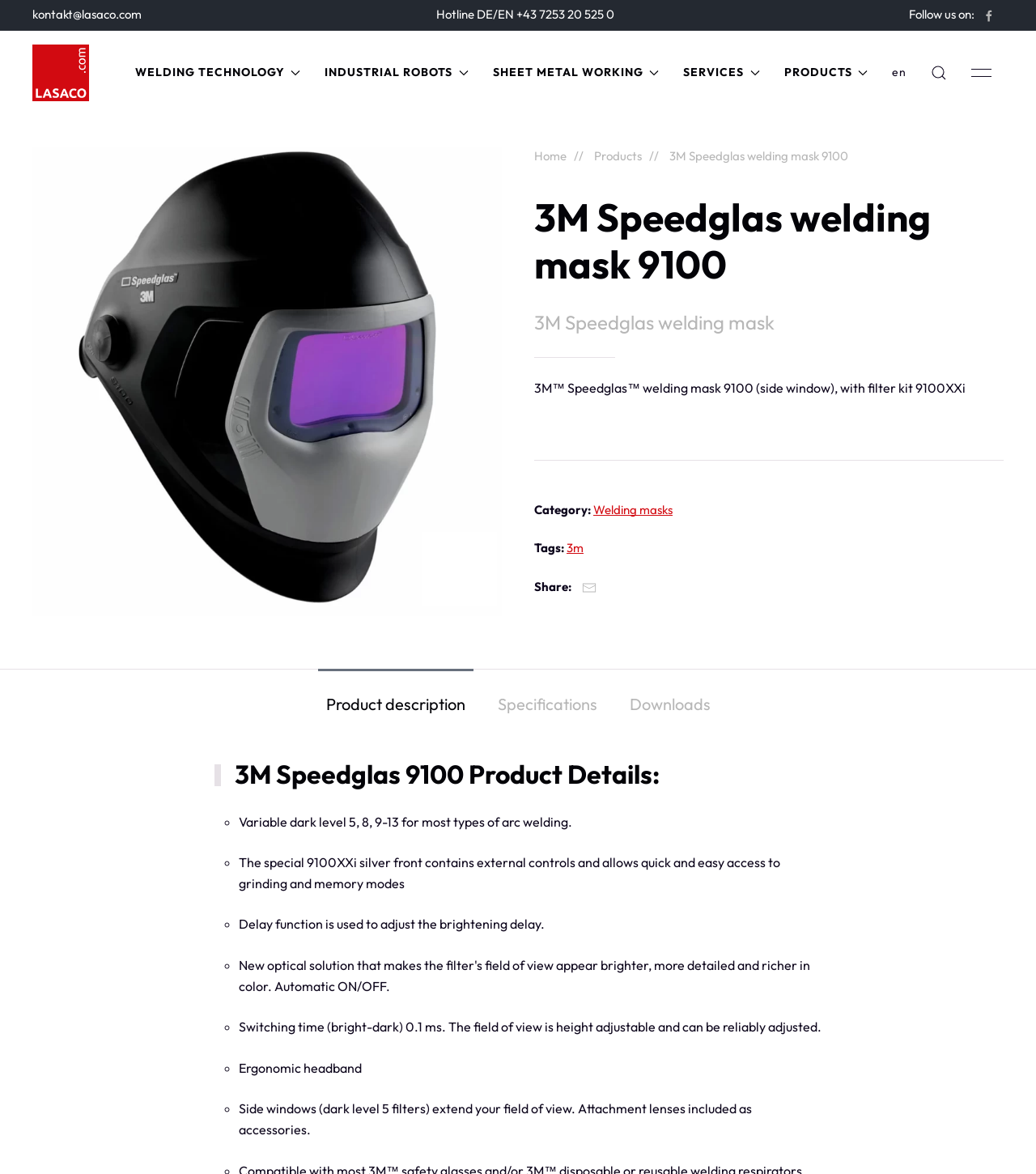Can you specify the bounding box coordinates for the region that should be clicked to fulfill this instruction: "View the product description".

[0.307, 0.57, 0.457, 0.628]